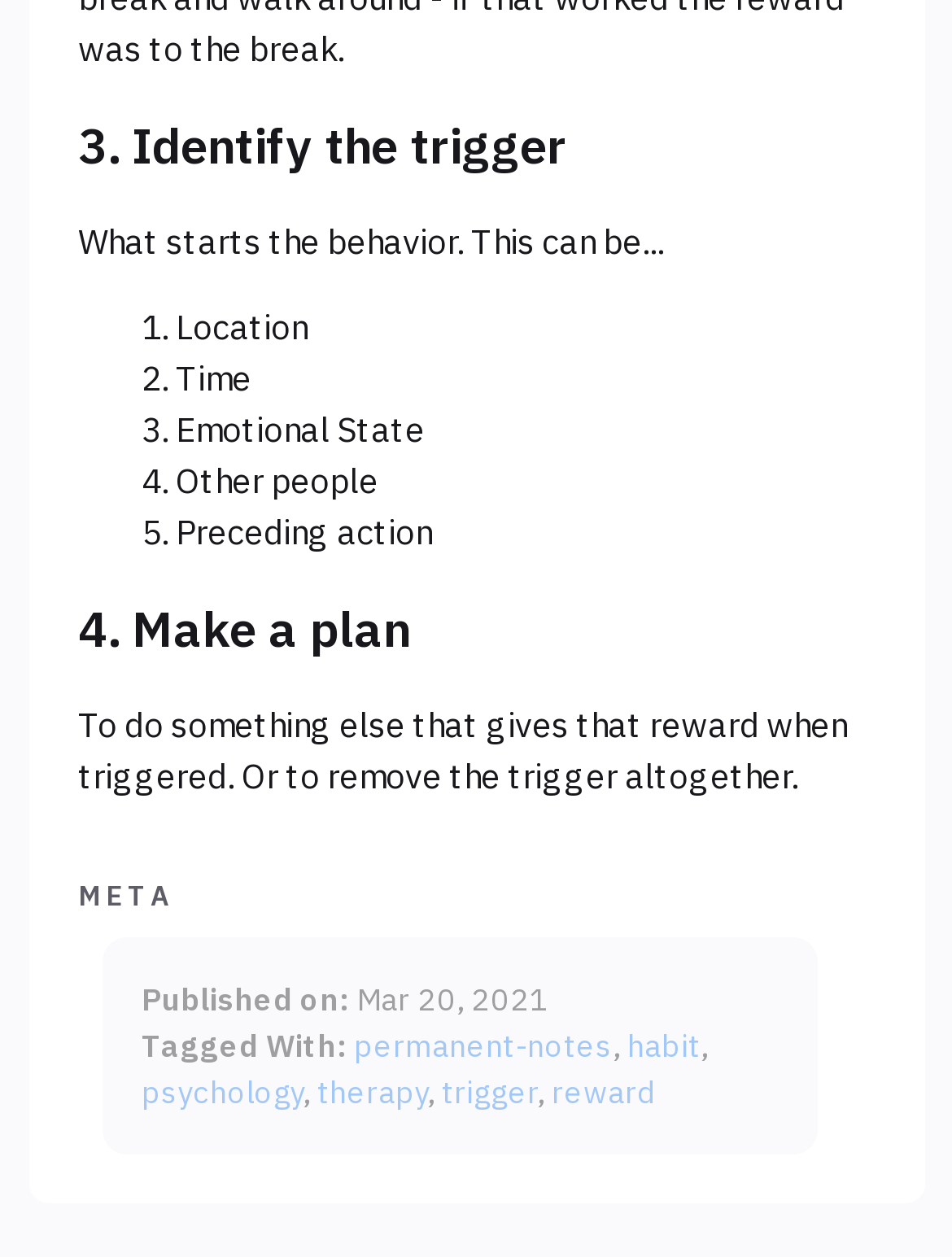What is the first trigger mentioned?
Look at the screenshot and respond with a single word or phrase.

Location